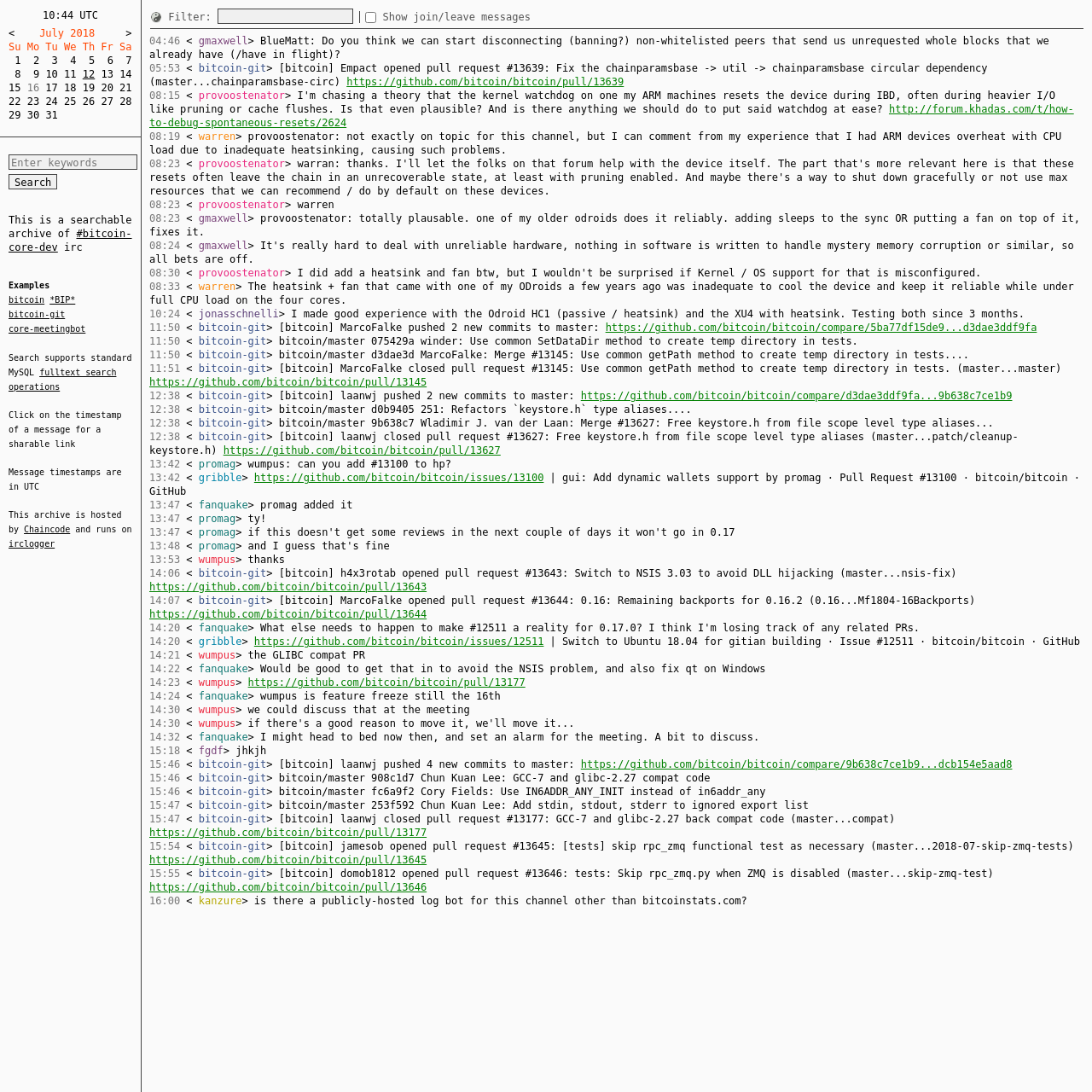What is the name of the irc channel?
Please ensure your answer is as detailed and informative as possible.

The name of the irc channel can be found at the top of the webpage, where it says '#bitcoin-core-dev on 2018-07-12 — searchable irc log', and also as a link in the description of the irc channel.